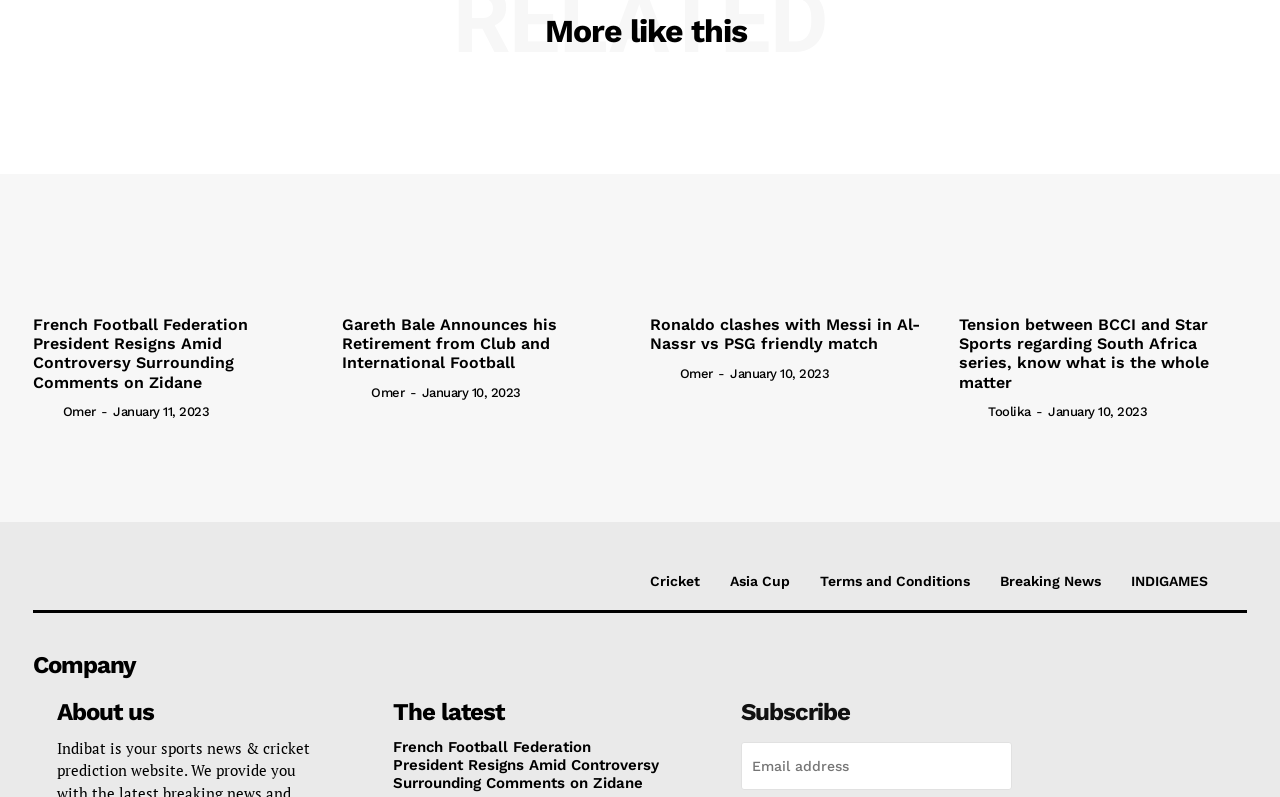Based on the element description: "Cricket", identify the UI element and provide its bounding box coordinates. Use four float numbers between 0 and 1, [left, top, right, bottom].

[0.508, 0.719, 0.547, 0.739]